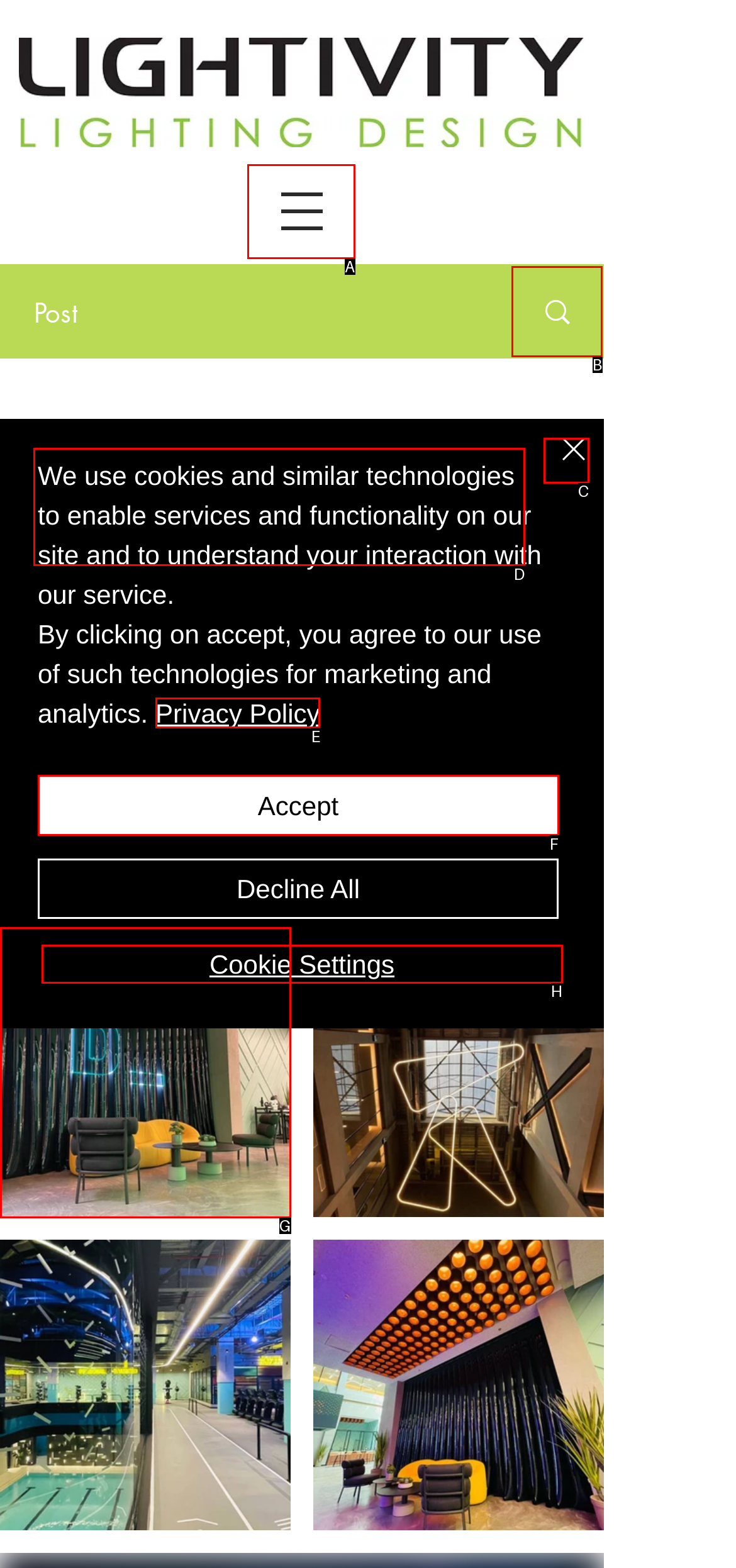Identify the HTML element I need to click to complete this task: Read the latest news Provide the option's letter from the available choices.

D